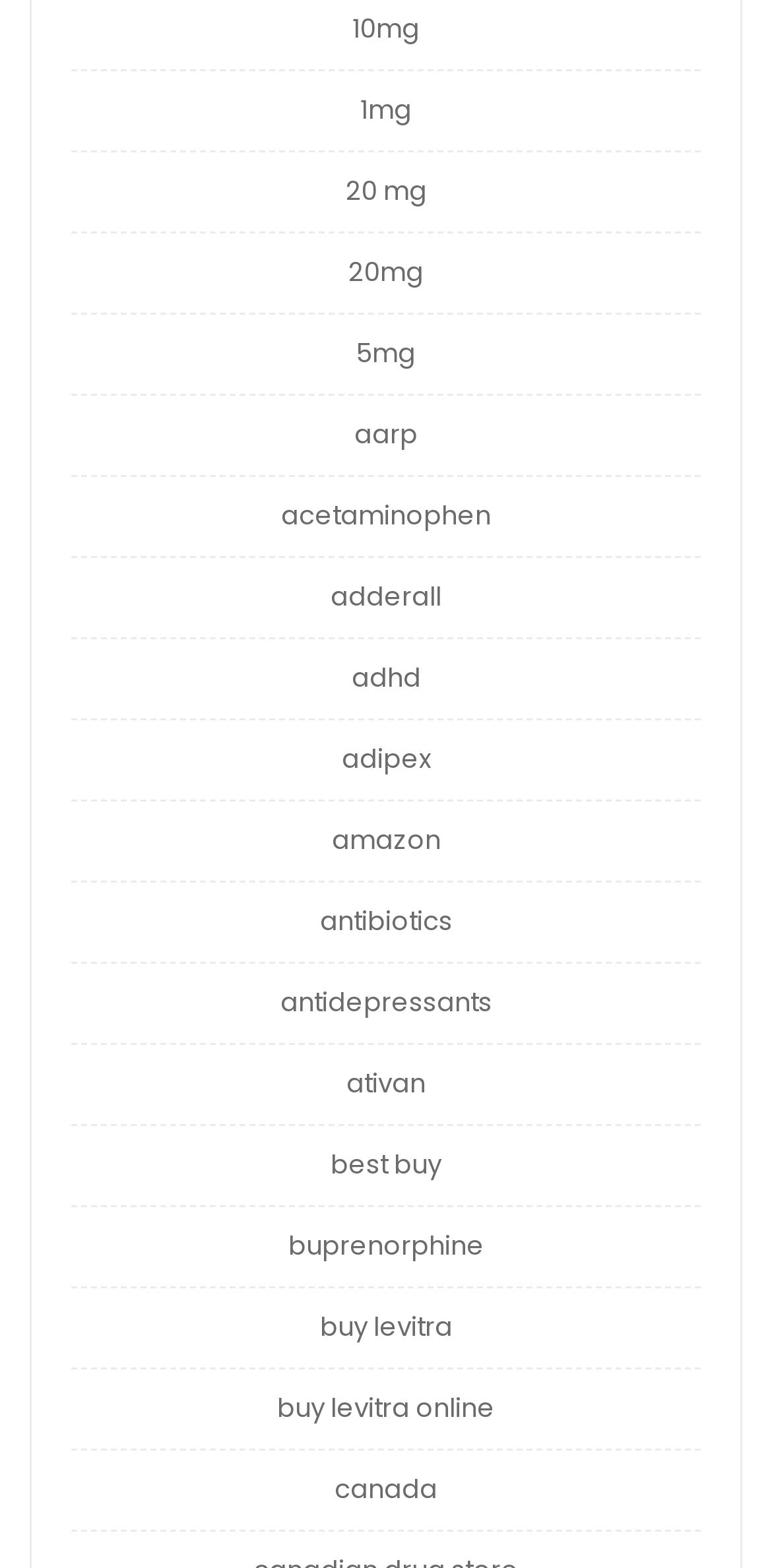Determine the bounding box for the UI element that matches this description: "buprenorphine".

[0.373, 0.783, 0.627, 0.807]